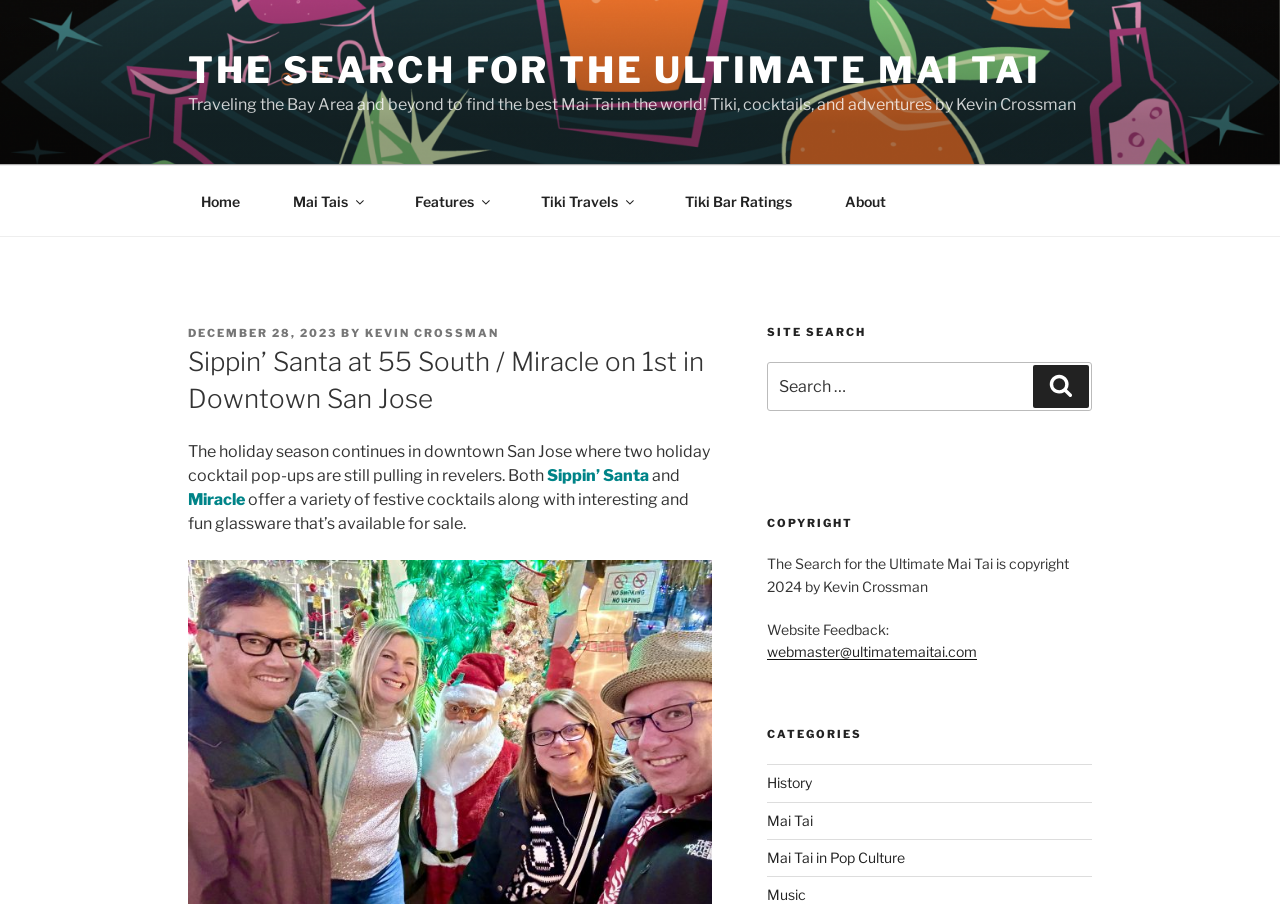From the webpage screenshot, predict the bounding box of the UI element that matches this description: "Mai Tai in Pop Culture".

[0.599, 0.939, 0.707, 0.958]